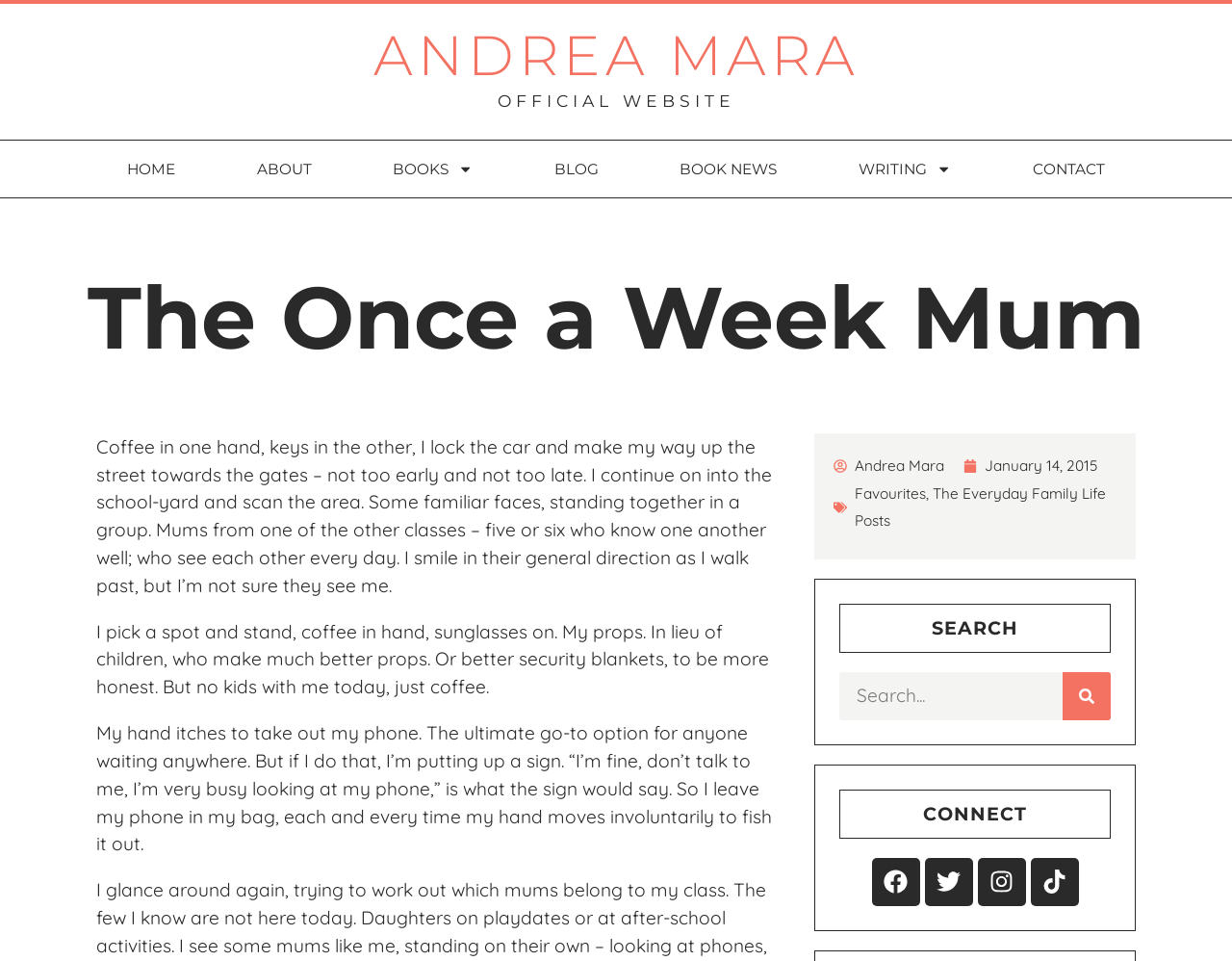What is the blogger's tone in the passage?
Using the image, elaborate on the answer with as much detail as possible.

The blogger's tone in the passage is humorous, as she is describing her attempts to fit in with other mothers at the school gate in a lighthearted and ironic way.